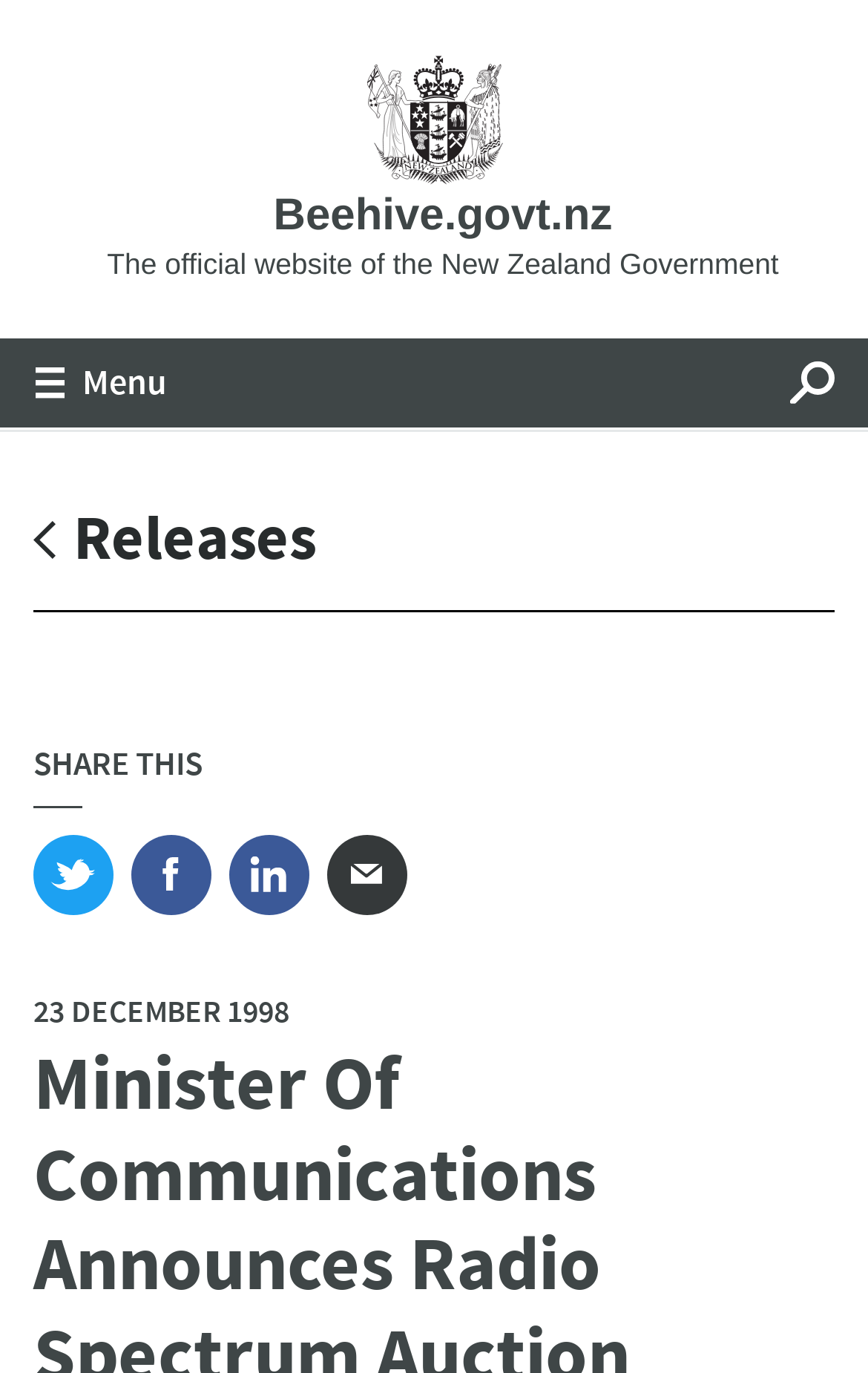Give the bounding box coordinates for the element described by: "ReleasesPānui Pāho".

[0.0, 0.311, 1.0, 0.408]